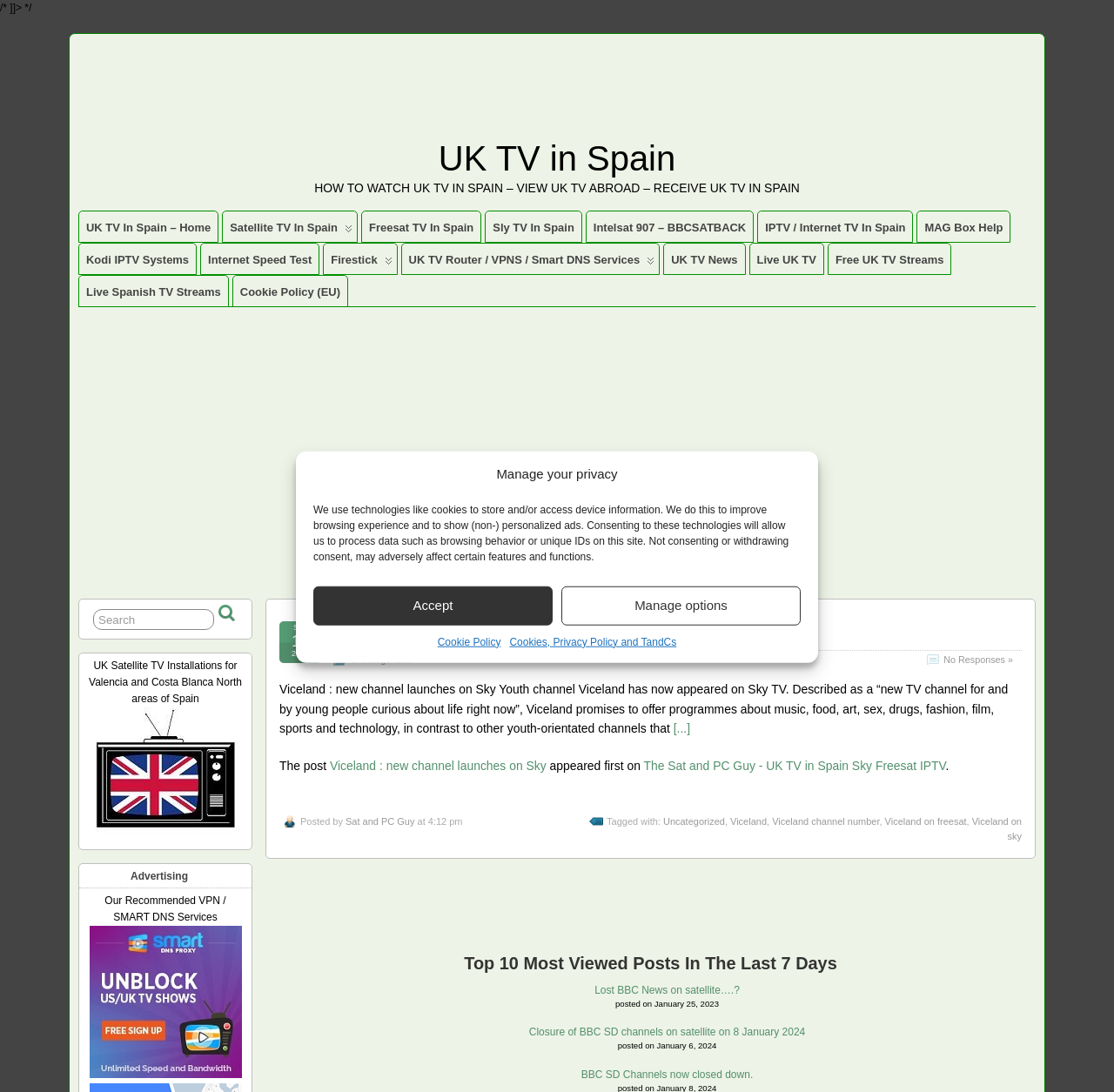Locate the bounding box coordinates of the element that should be clicked to fulfill the instruction: "Click the 'Viceland : new channel launches on Sky' link".

[0.296, 0.57, 0.631, 0.592]